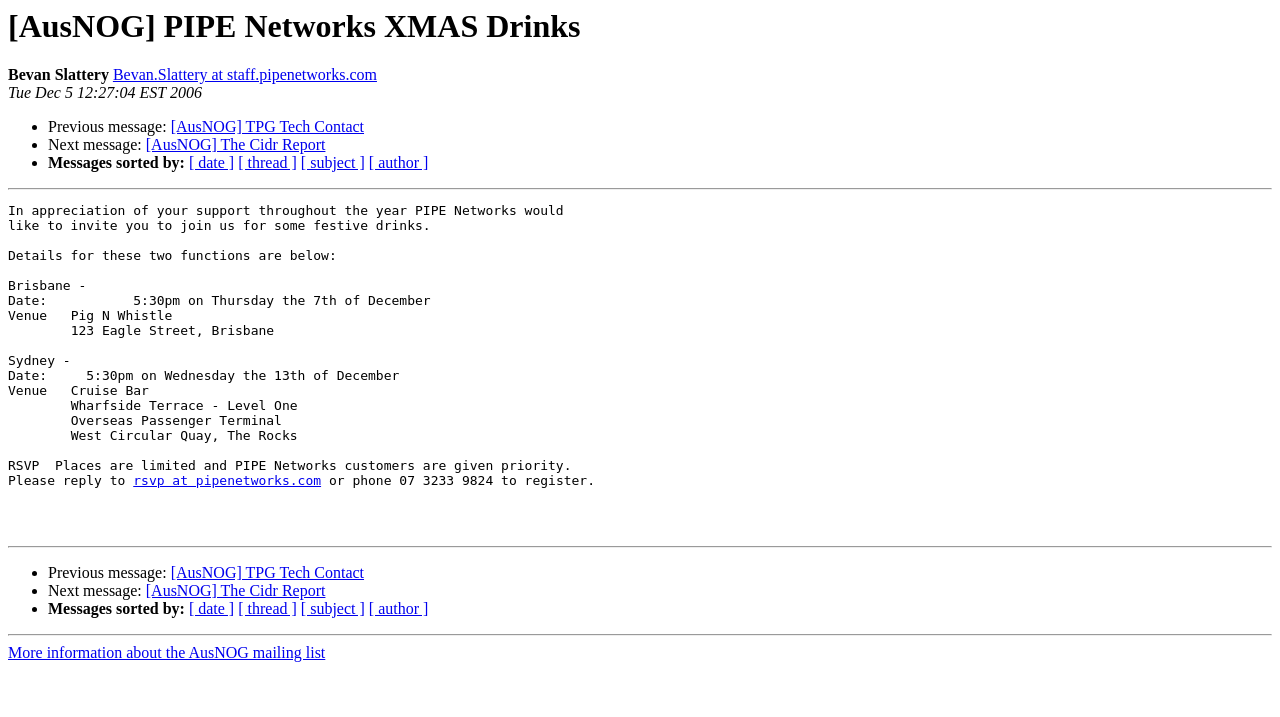Find the bounding box coordinates for the element that must be clicked to complete the instruction: "View next message". The coordinates should be four float numbers between 0 and 1, indicated as [left, top, right, bottom].

[0.114, 0.19, 0.254, 0.214]